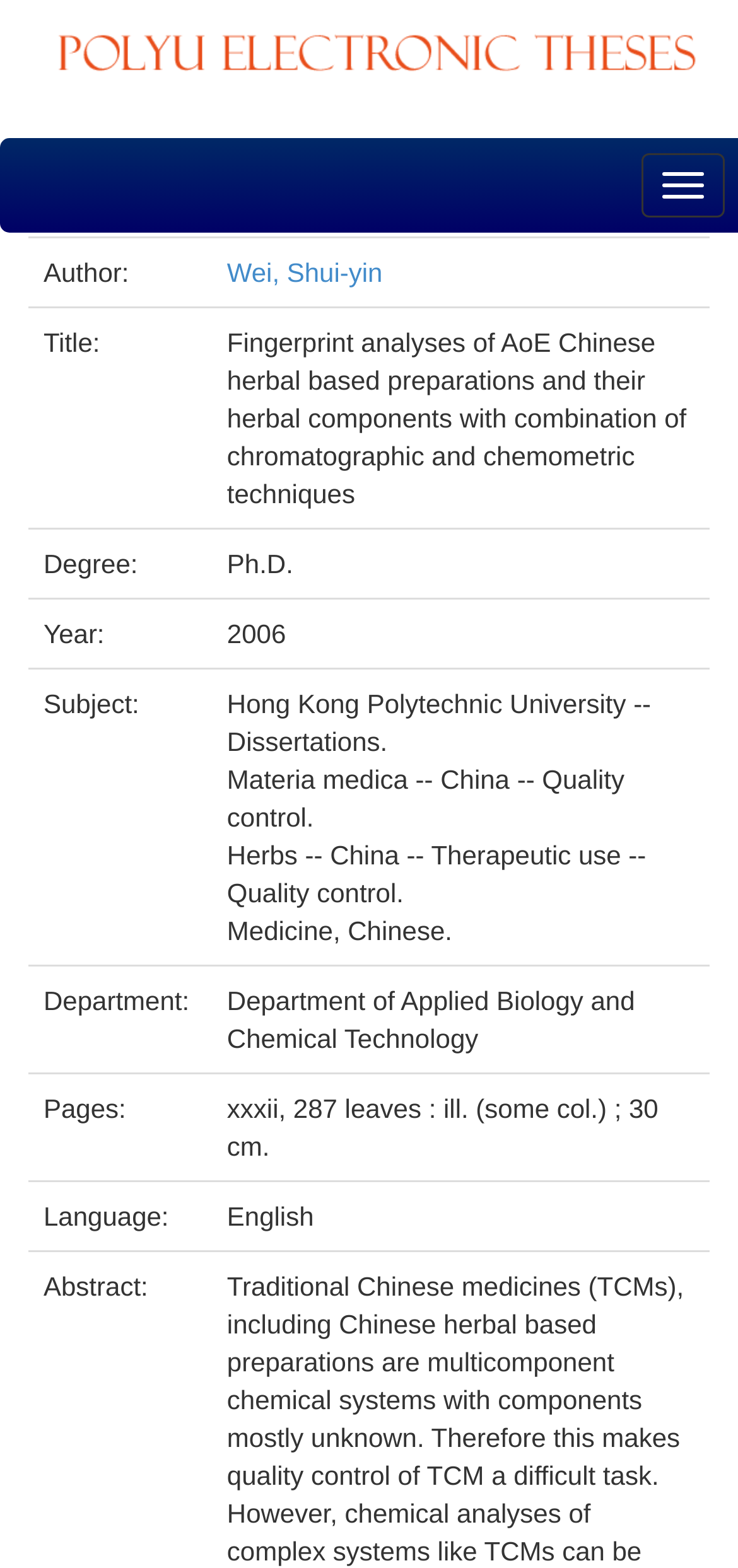Deliver a detailed narrative of the webpage's visual and textual elements.

The webpage is a thesis description page from PolyU Electronic Theses. At the top, there is a link and an image, which are aligned horizontally and take up most of the width of the page. Below them, there is a button on the right side of the page.

The main content of the page is organized into a grid with multiple rows. Each row contains two grid cells, with the left cell displaying a label and the right cell displaying the corresponding information. The labels include "Author:", "Title:", "Degree:", "Year:", "Subject:", "Department:", "Pages:", and "Language:". The information provided includes the author's name, the title of the thesis, the degree and year of the thesis, the subject and department of the thesis, the number of pages, and the language of the thesis.

The title of the thesis is "Fingerprint analyses of AoE Chinese herbal based preparations and their herbal components with combination of chromatographic and chemometric techniques". The author's name is Wei, Shui-yin, and the thesis is a Ph.D. dissertation from 2006. The subject of the thesis is related to traditional Chinese medicine, and the department is the Department of Applied Biology and Chemical Technology. The thesis has xxxii, 287 leaves and is written in English.